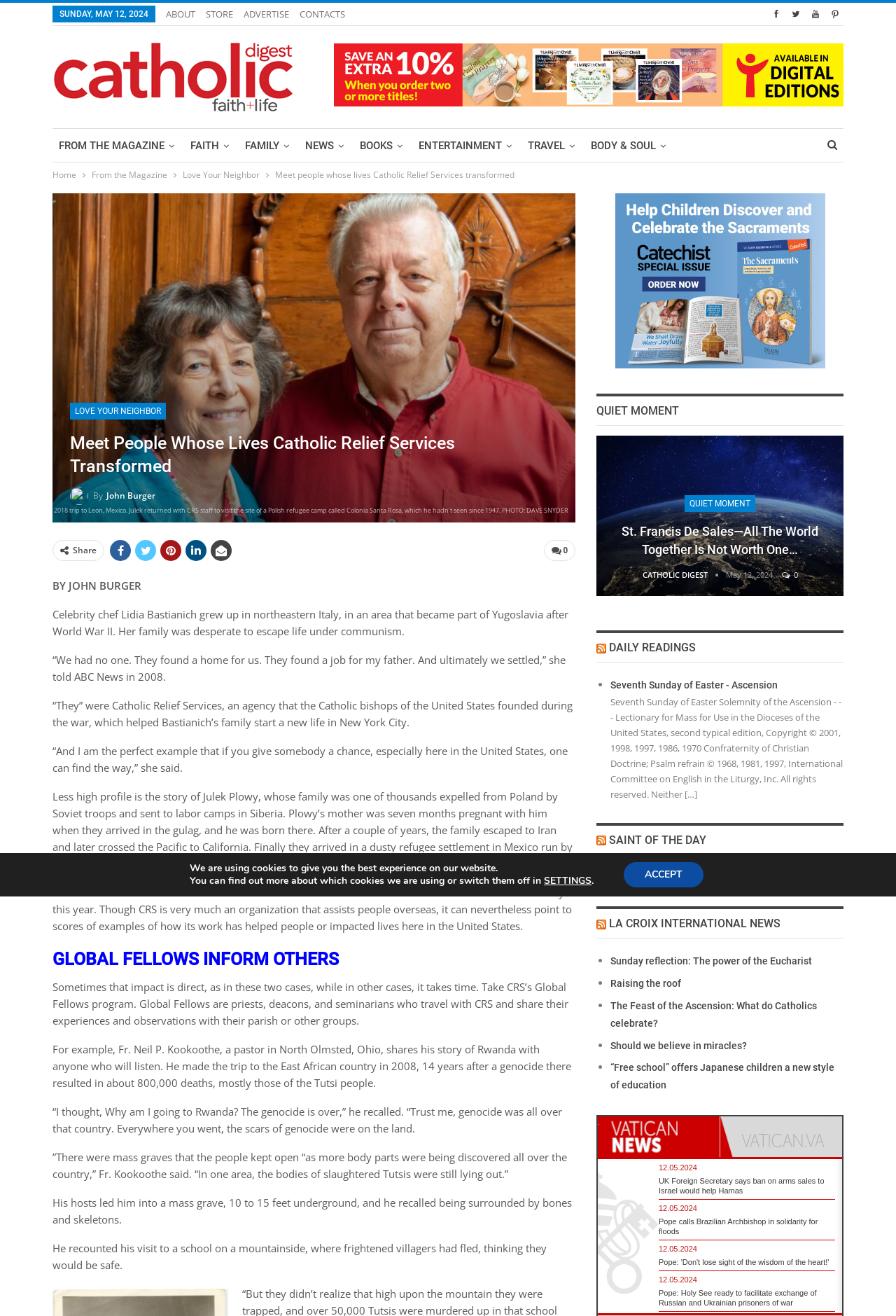Offer a thorough description of the webpage.

The webpage is a Catholic Digest article featuring stories of people whose lives were transformed by Catholic Relief Services. At the top of the page, there is a navigation bar with links to "Home", "From the Magazine", "Love Your Neighbor", and other sections. Below the navigation bar, there is a header section with a logo and links to "About", "Store", "Advertise", and "Contacts".

The main content of the page is divided into sections. The first section has a heading "Meet People Whose Lives Catholic Relief Services Transformed" and features a story about celebrity chef Lidia Bastianich, who grew up in northeastern Italy and was helped by Catholic Relief Services to escape communism. The story is accompanied by links to share the article on social media.

The next section tells the story of Julek Plowy, whose family was expelled from Poland and sent to labor camps in Siberia. The section also mentions that Catholic Relief Services is celebrating its 75th anniversary and has helped many people in the United States.

The following section is about the Global Fellows program, which sends priests, deacons, and seminarians to share their experiences with their parishes or other groups. The section features a story about Fr. Neil P. Kookoothe, who traveled to Rwanda and shared his experiences with his parish.

There are also several sidebars on the page, including a "Quiet Moment" section with a quote from St. Francis de Sales, an "RSS Daily Readings" section, and an "RSS Saint of the Day" section. The page also has an iframe with an advertisement or a related article.

At the bottom of the page, there is a section with links to related articles, including "Seventh Sunday of Easter - Ascension" and "St. Epiphanius of Salamis".